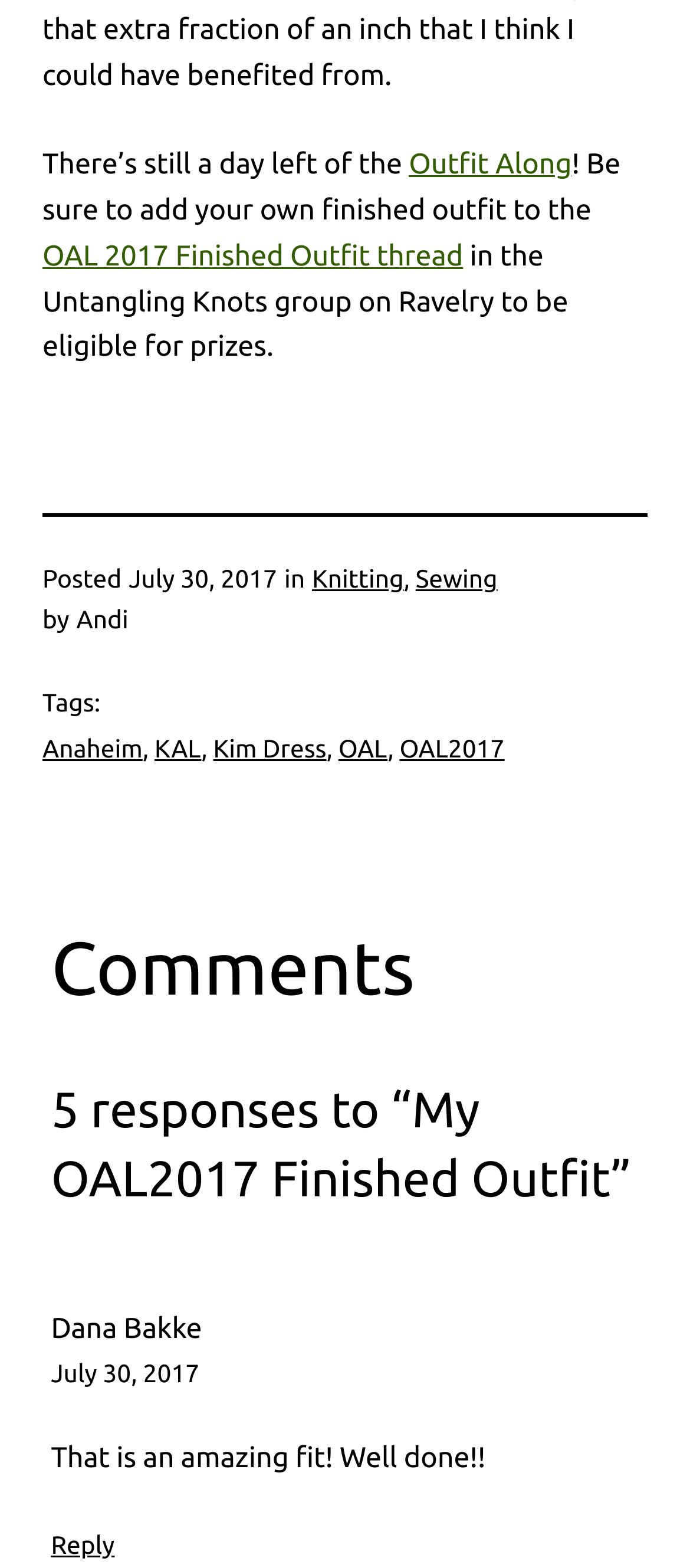Find and provide the bounding box coordinates for the UI element described with: "OAL 2017 Finished Outfit thread".

[0.062, 0.153, 0.671, 0.174]